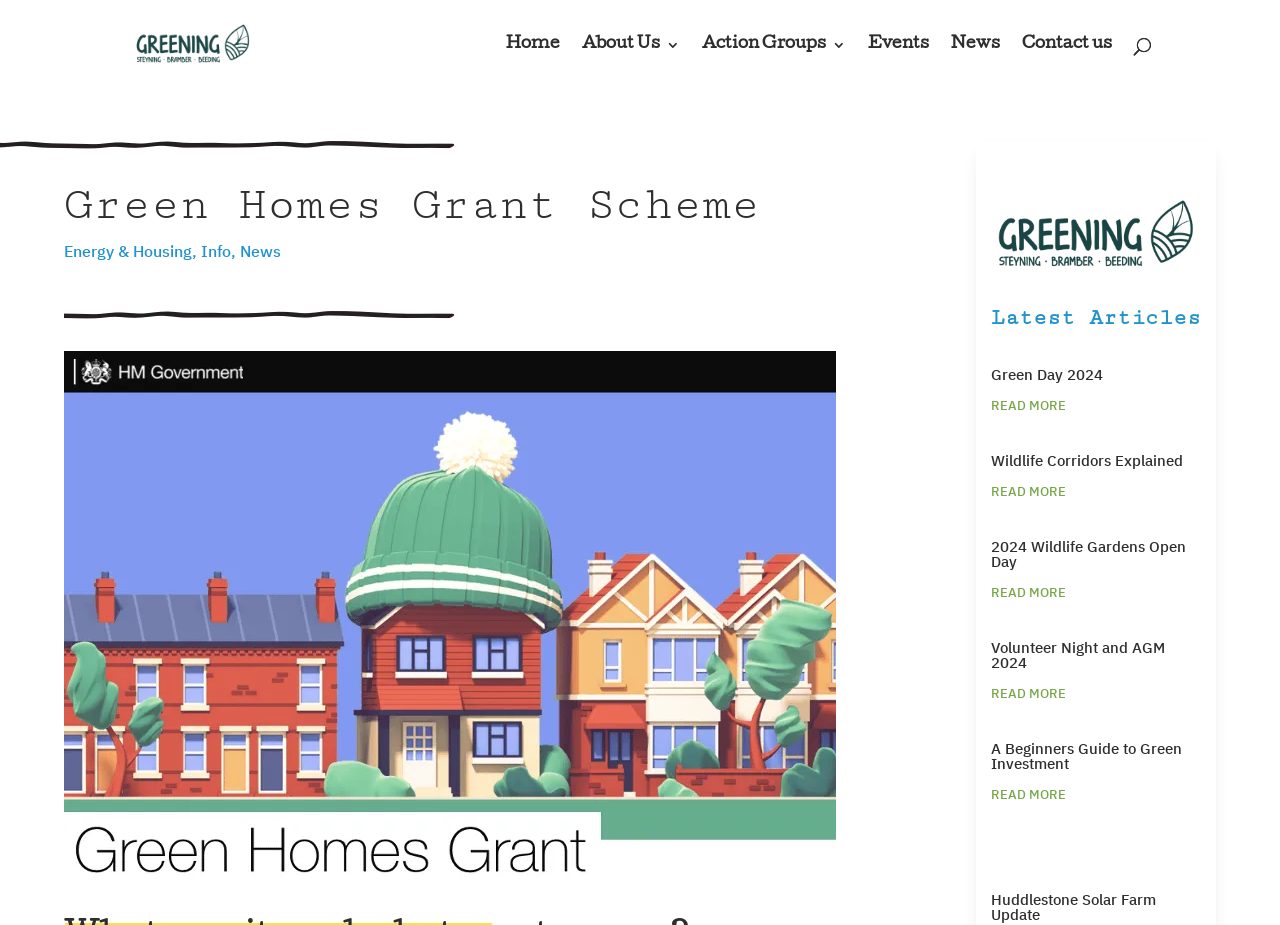What is the logo located at the top right corner of the webpage?
Provide a thorough and detailed answer to the question.

The logo can be identified by its location at the top right corner of the webpage, with a bounding box coordinate of [0.774, 0.21, 0.938, 0.301], and its description as 'greening steyning logo green'.